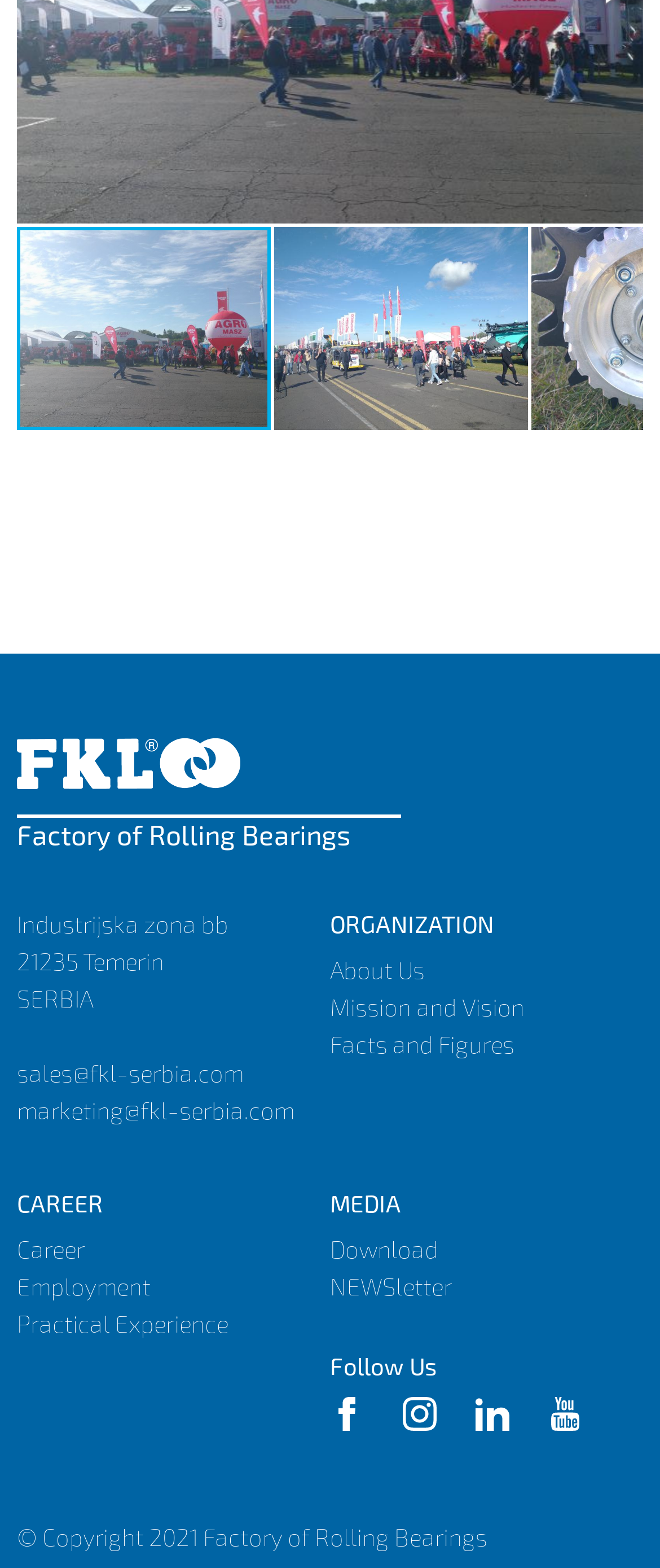Predict the bounding box of the UI element that fits this description: "marketing@fkl-serbia.com".

[0.026, 0.699, 0.446, 0.717]